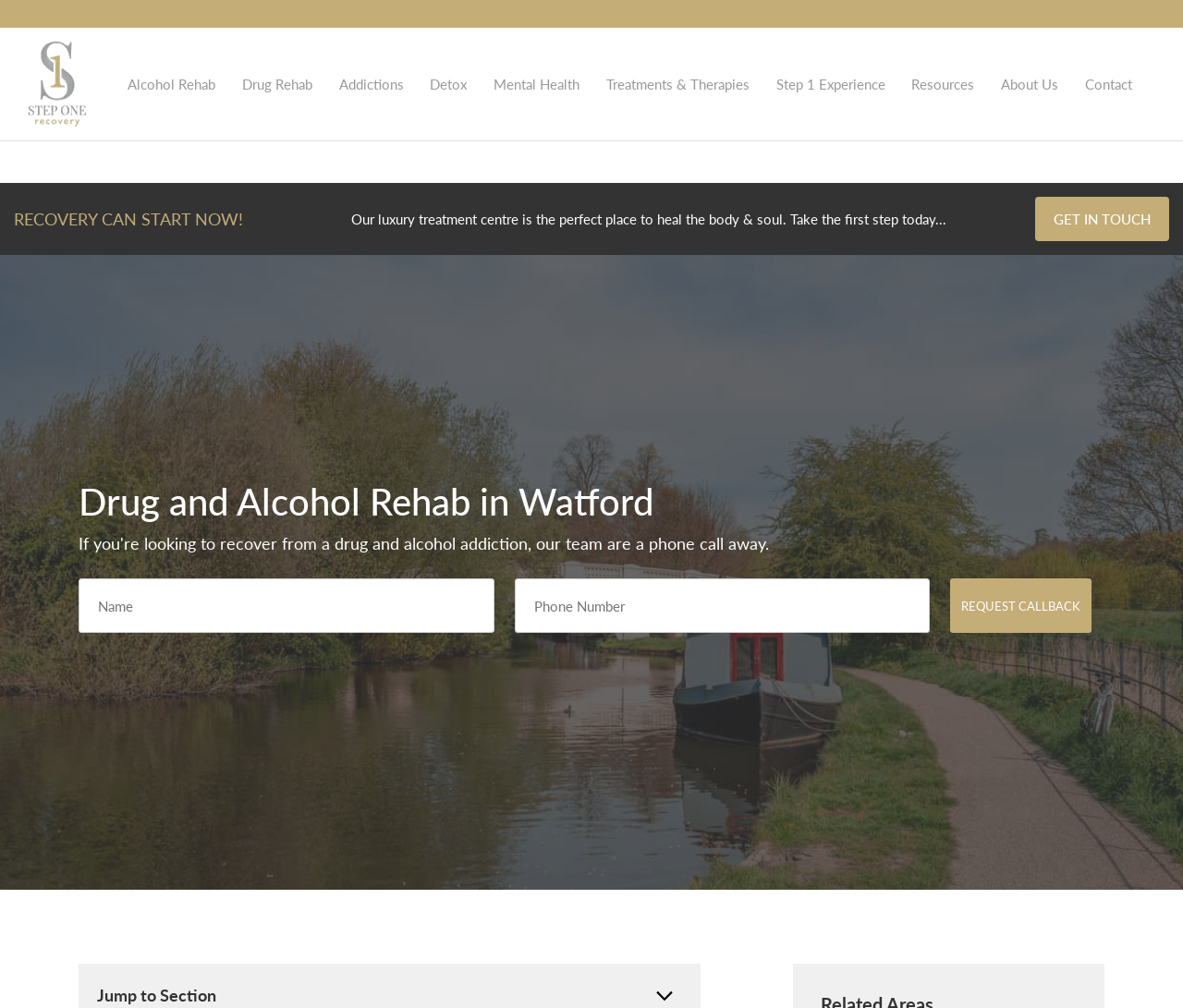Locate the UI element described as follows: "Alcohol Rehab for Women". Return the bounding box coordinates as four float numbers between 0 and 1 in the order [left, top, right, bottom].

[0.004, 0.152, 0.148, 0.178]